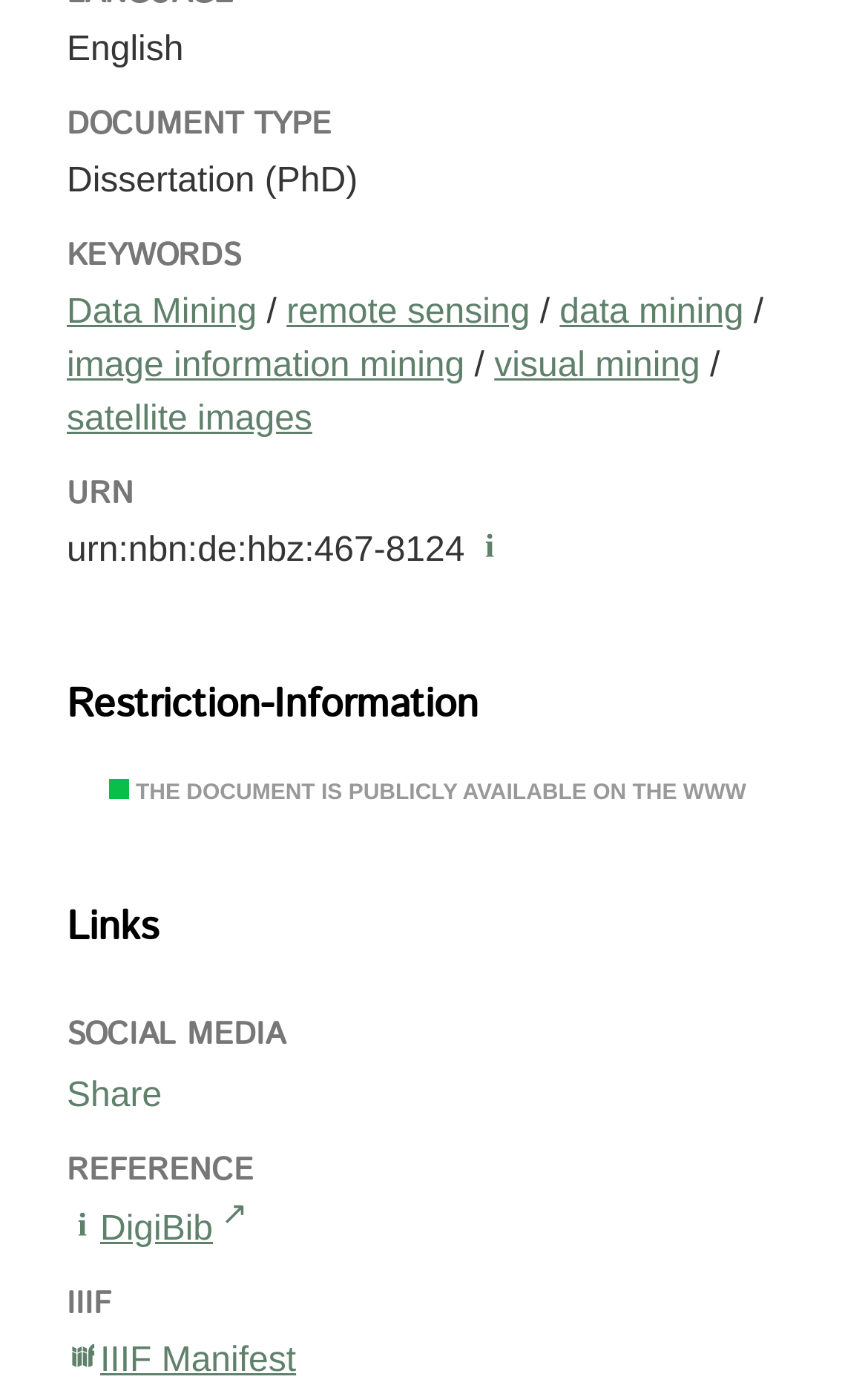Show me the bounding box coordinates of the clickable region to achieve the task as per the instruction: "Get Directions".

None